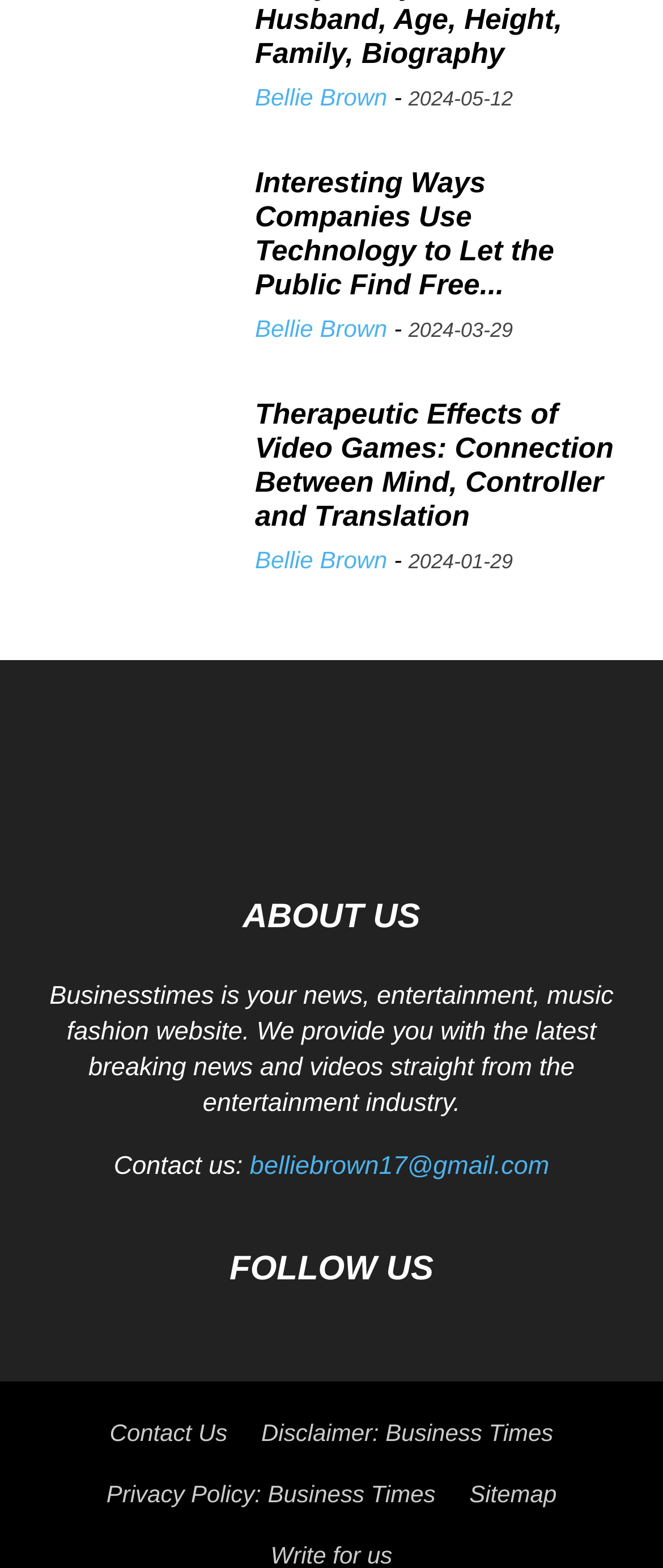Using the given description, provide the bounding box coordinates formatted as (top-left x, top-left y, bottom-right x, bottom-right y), with all values being floating point numbers between 0 and 1. Description: belliebrown17@gmail.com

[0.377, 0.688, 0.828, 0.707]